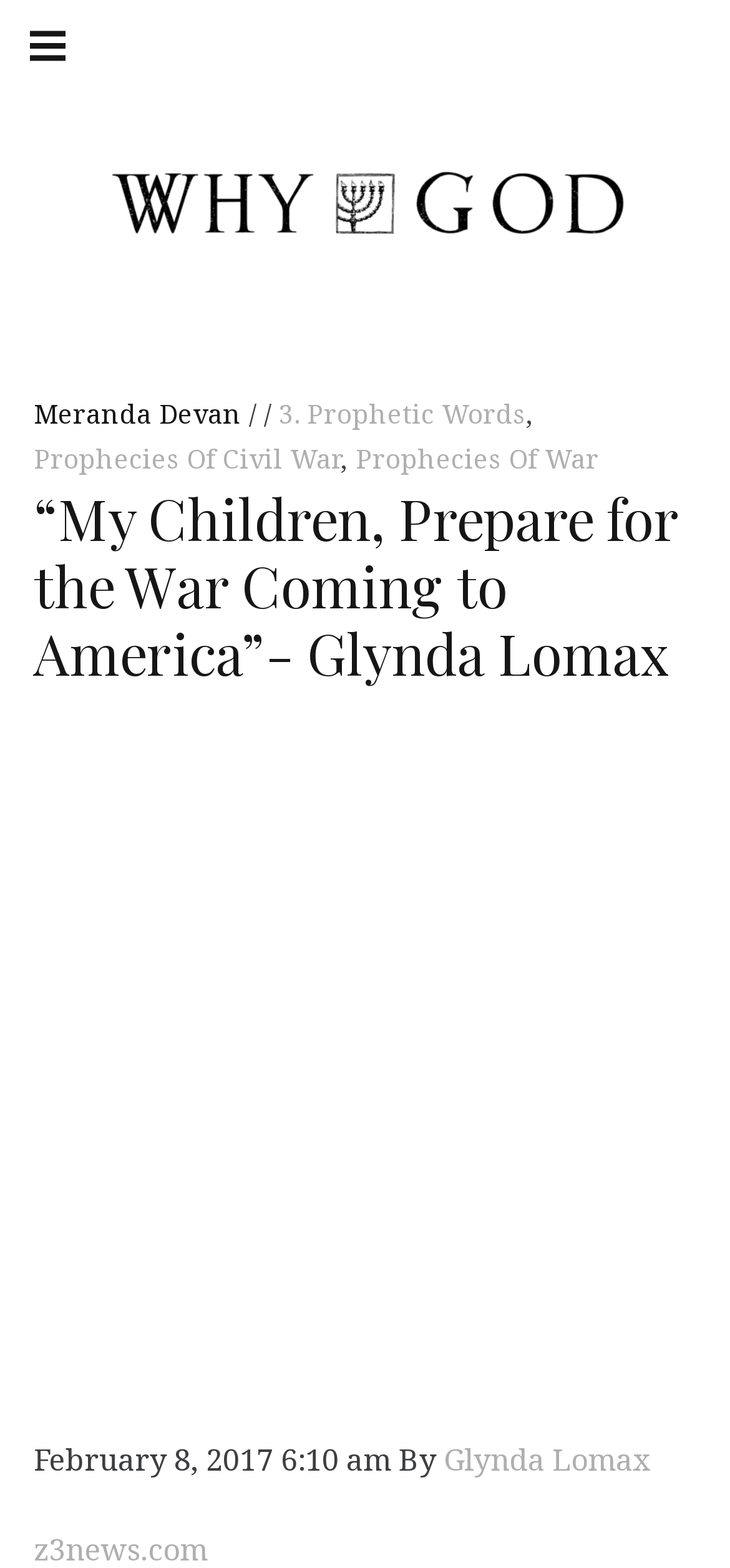Please identify the bounding box coordinates of the region to click in order to complete the task: "Click on the 'Meranda Devan' link". The coordinates must be four float numbers between 0 and 1, specified as [left, top, right, bottom].

[0.046, 0.253, 0.341, 0.275]